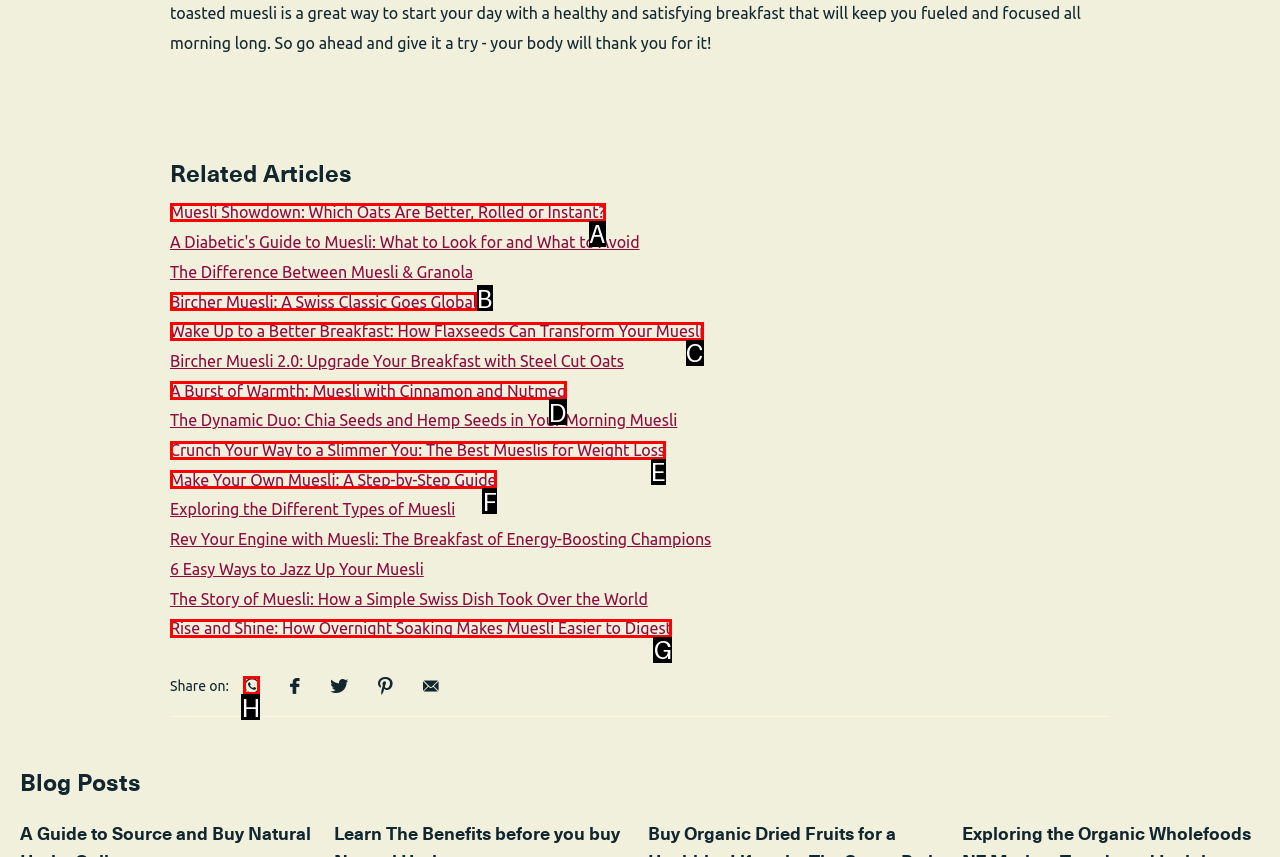Given the task: Read about Muesli Showdown: Which Oats Are Better, Rolled or Instant?, tell me which HTML element to click on.
Answer with the letter of the correct option from the given choices.

A